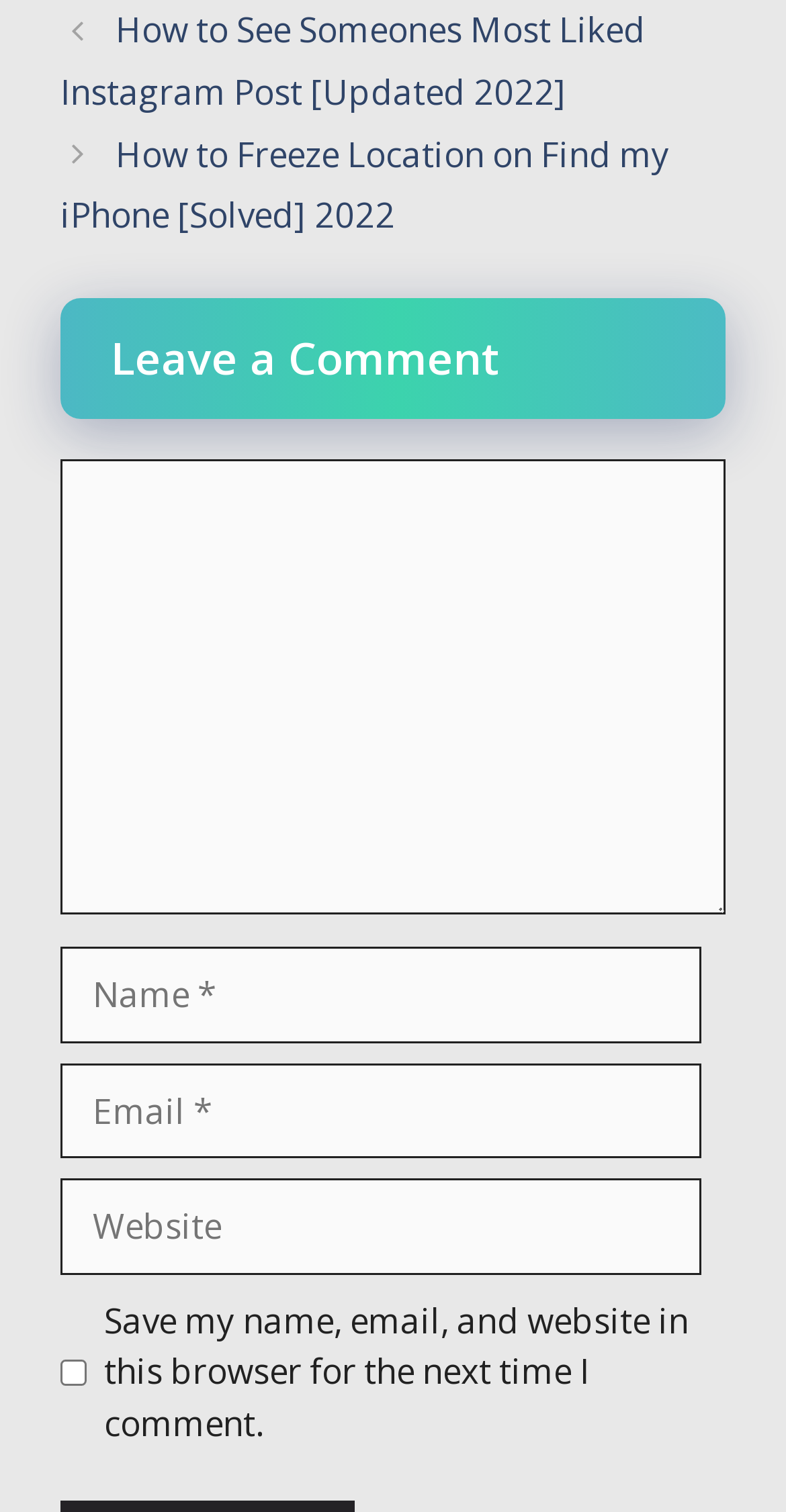Please provide a one-word or short phrase answer to the question:
What is the label of the third textbox?

Website